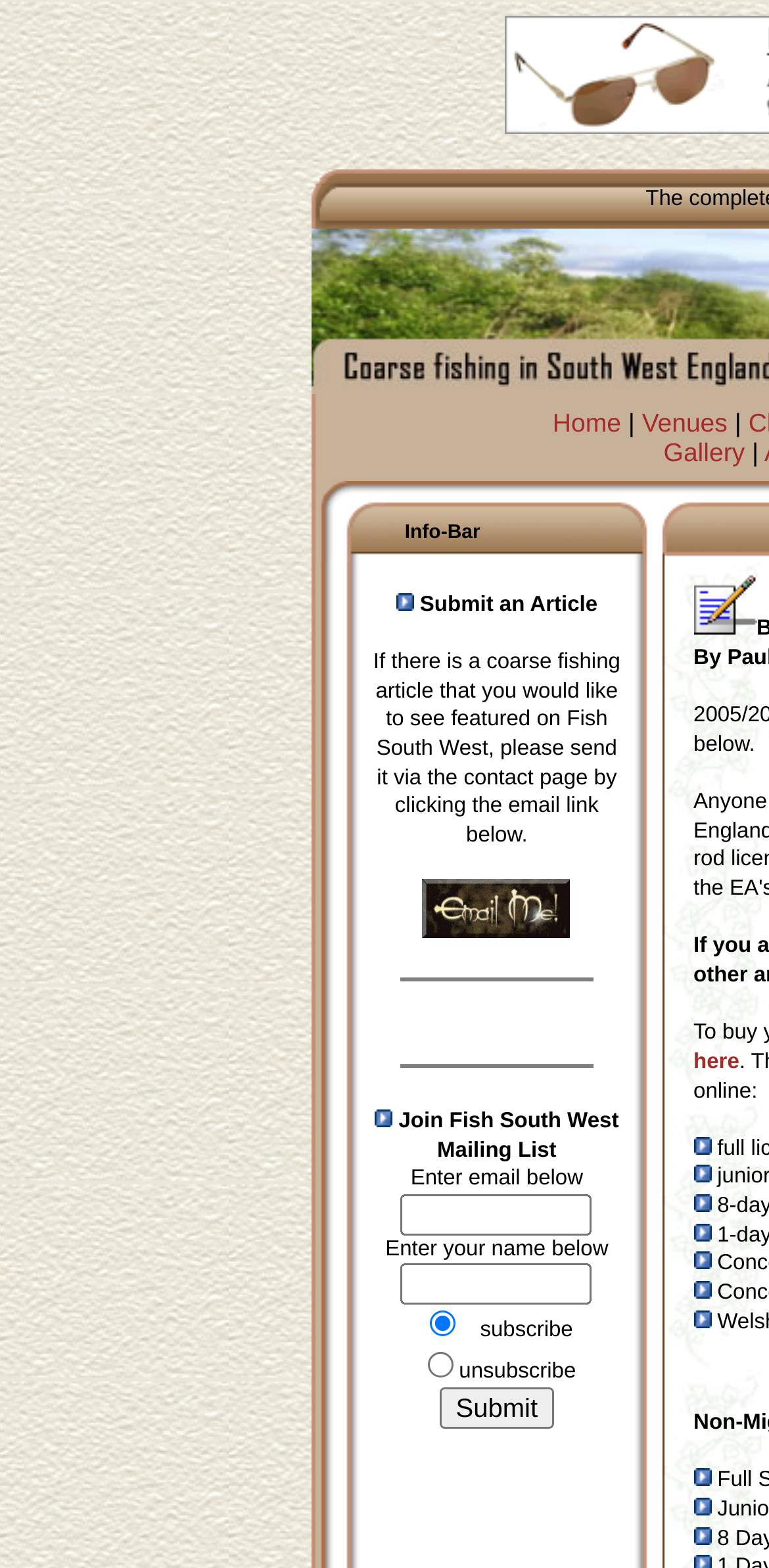Describe all the key features and sections of the webpage thoroughly.

The webpage is about coarse fishing articles at Fish South West. At the top, there are four links: "Home", "Venues", "Gallery", and an empty link. Below these links, there is an info-bar with a table containing two columns. The left column has a submission form to send an article to Fish South West, with a brief description, an email link, and a mailing list subscription form. The form includes two text boxes to enter email and name, two radio buttons for subscription options, and a submit button. There are also several images and separators within the form.

On the right column, there is a large image with the title "Coarse fishing articles from Fish South West" and a link to "here". Below this image, there are 11 small images arranged vertically, possibly representing different articles or categories.